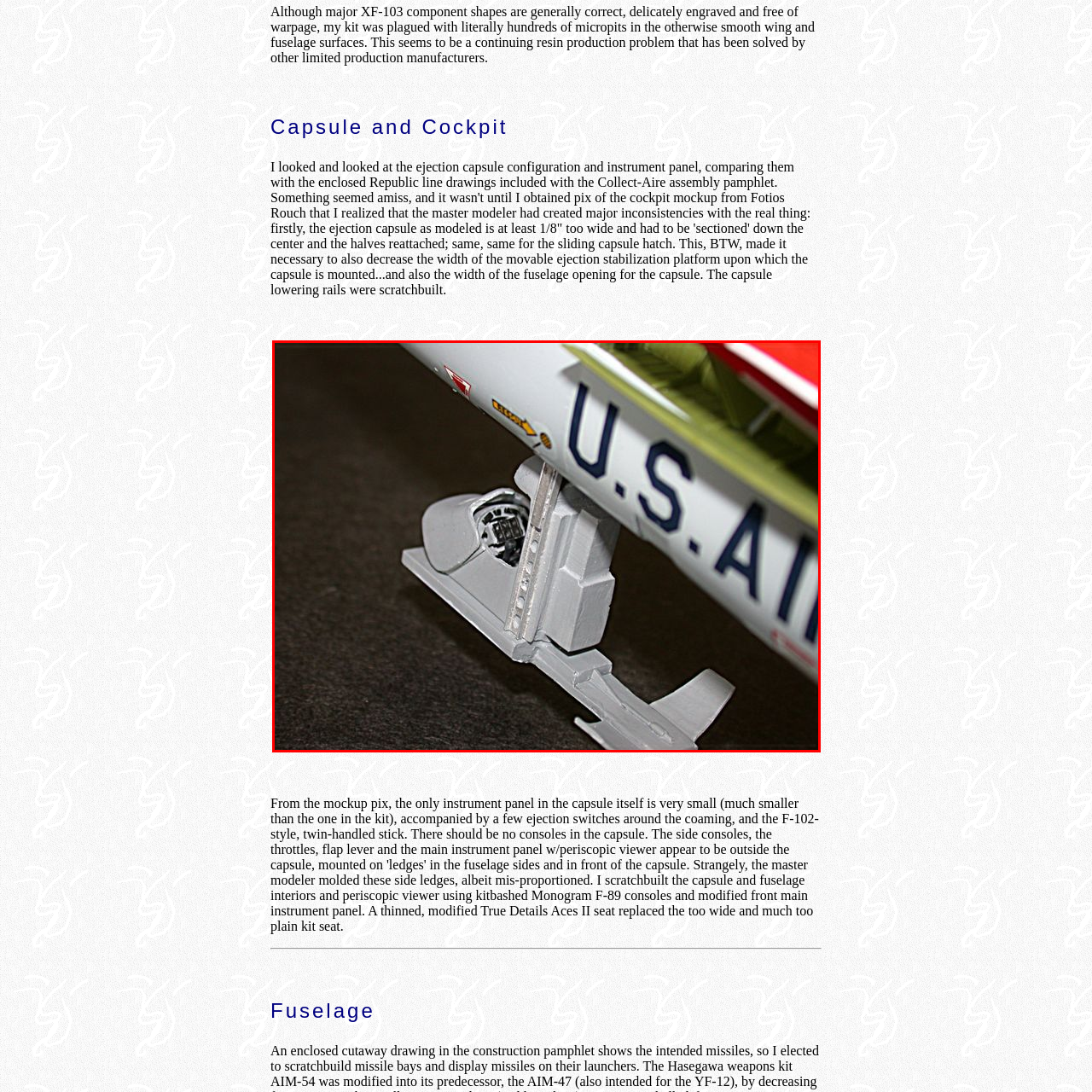View the portion of the image inside the red box and respond to the question with a succinct word or phrase: What material is the model aircraft made of?

Resin